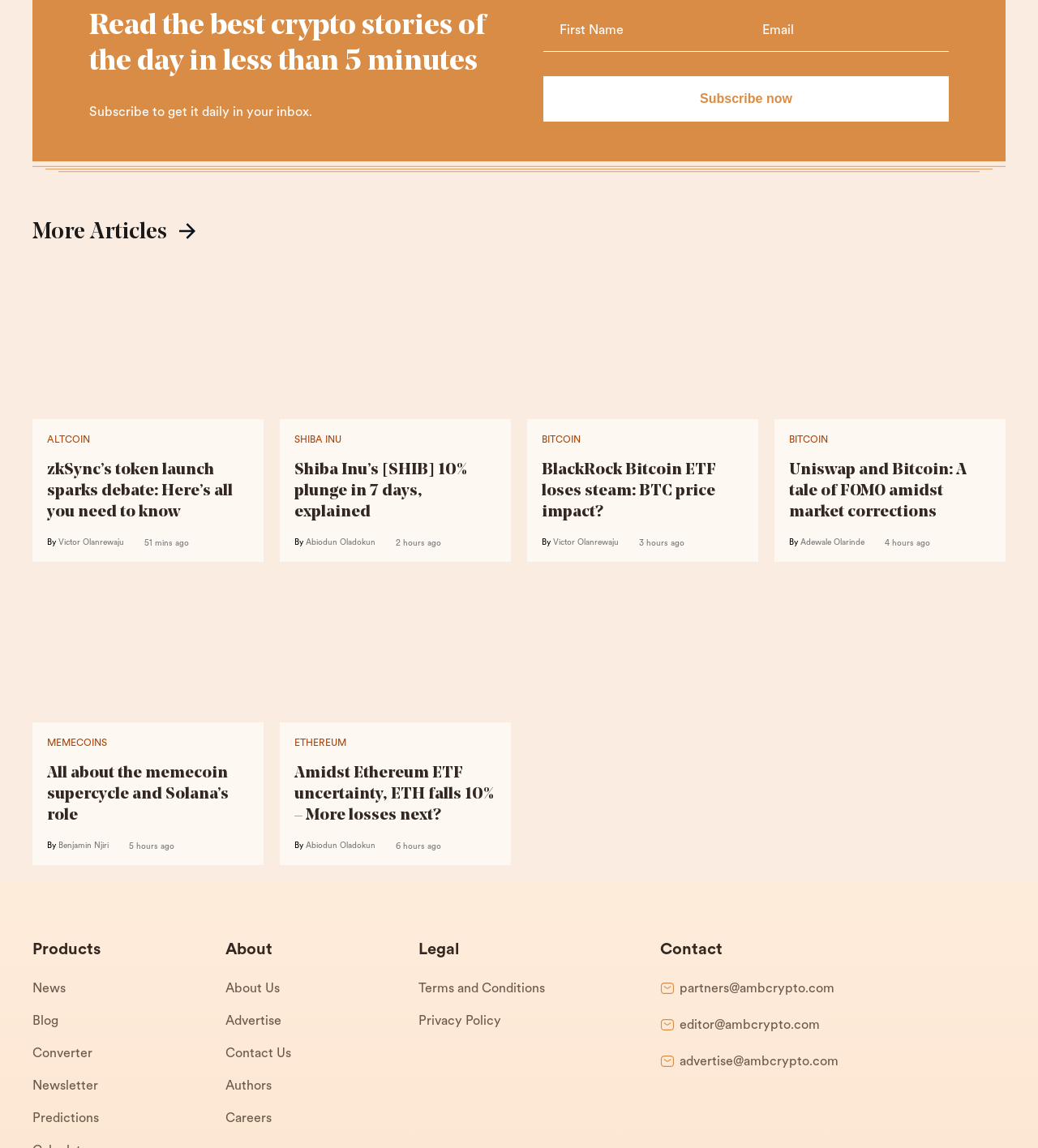Please locate the bounding box coordinates for the element that should be clicked to achieve the following instruction: "Read the article about zkSync’s token launch". Ensure the coordinates are given as four float numbers between 0 and 1, i.e., [left, top, right, bottom].

[0.045, 0.4, 0.24, 0.455]